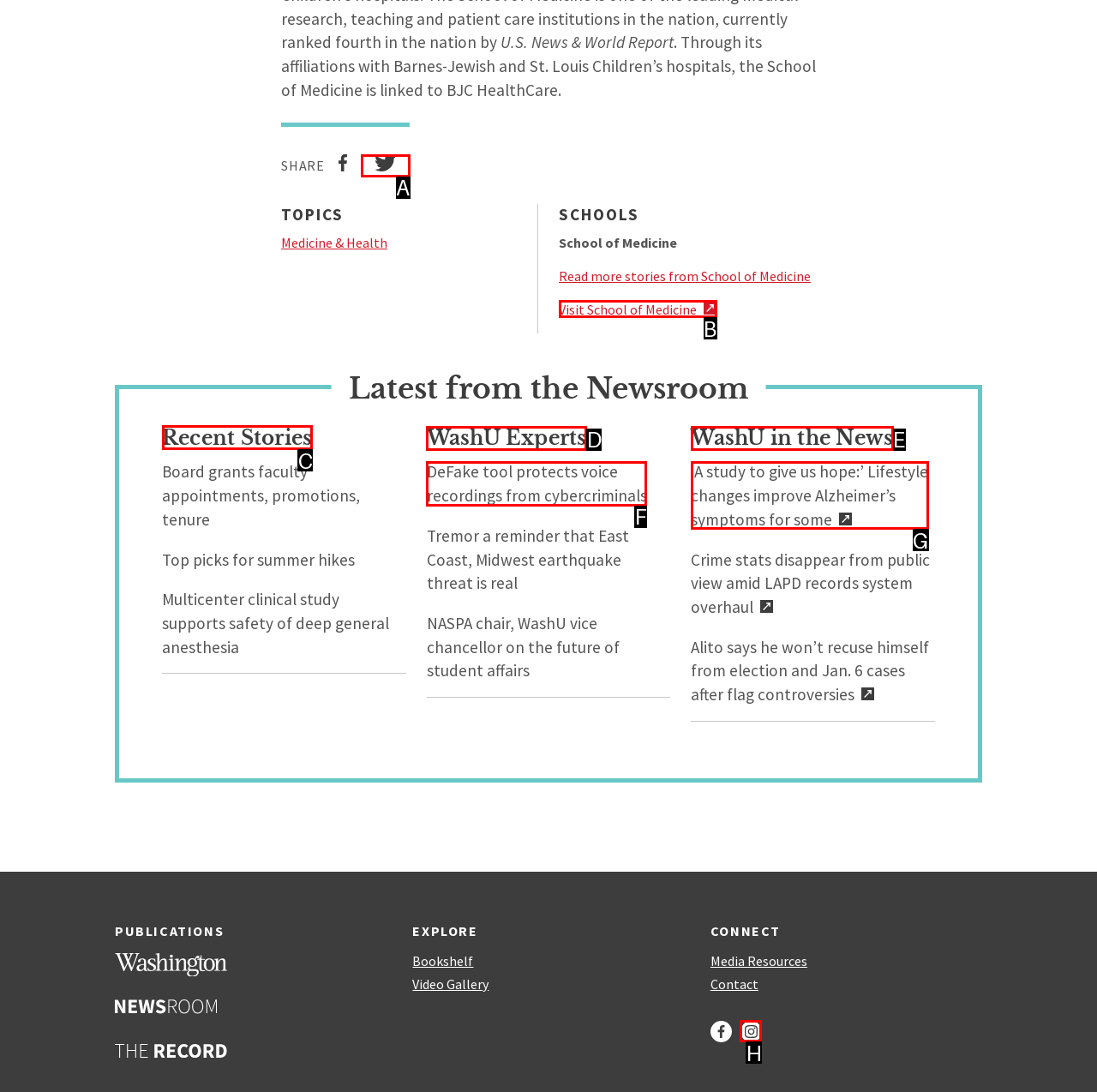Based on the choices marked in the screenshot, which letter represents the correct UI element to perform the task: View Recent Stories?

C